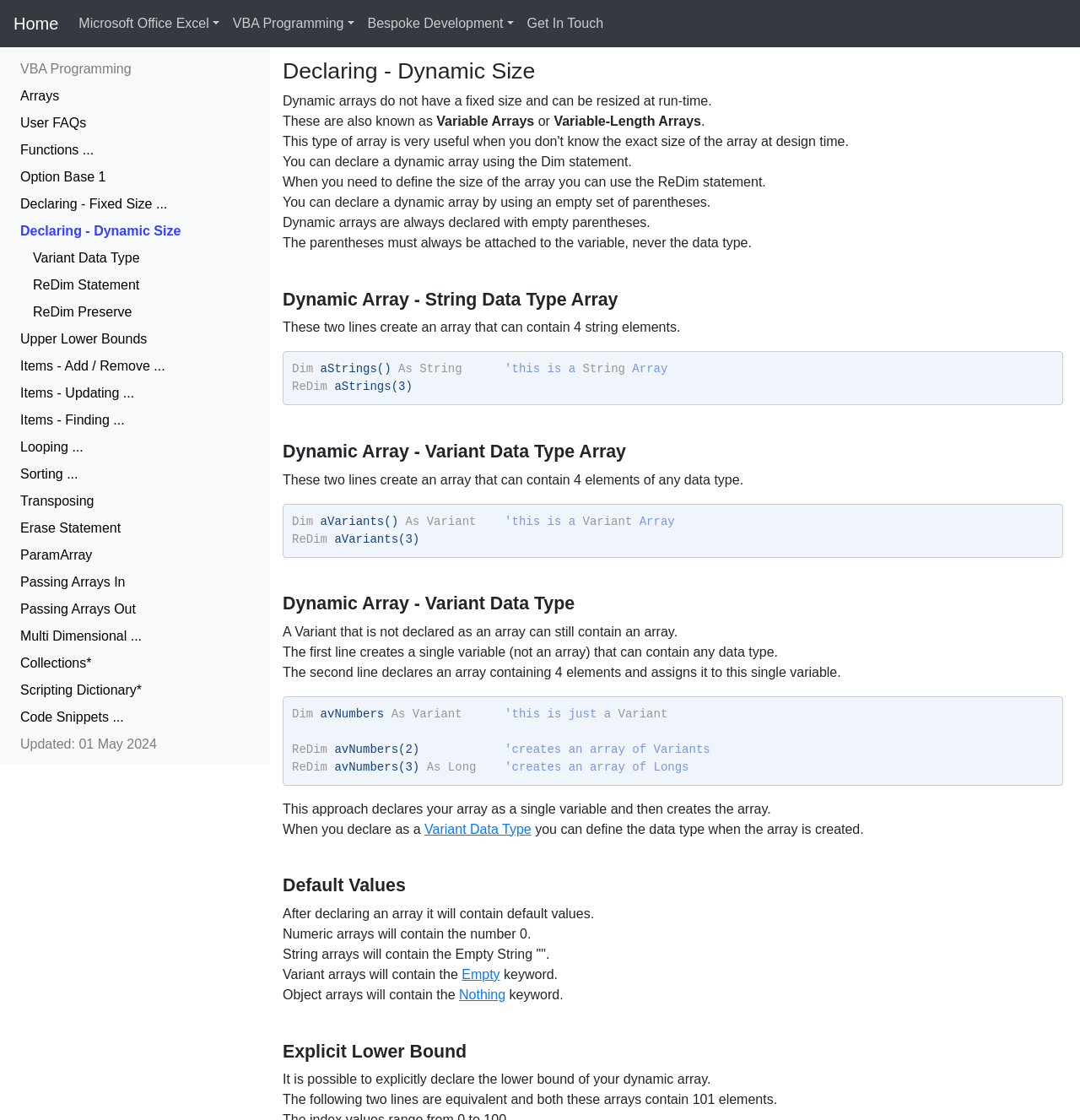Could you provide the bounding box coordinates for the portion of the screen to click to complete this instruction: "Click on the 'Declaring - Dynamic Size' link"?

[0.012, 0.194, 0.174, 0.219]